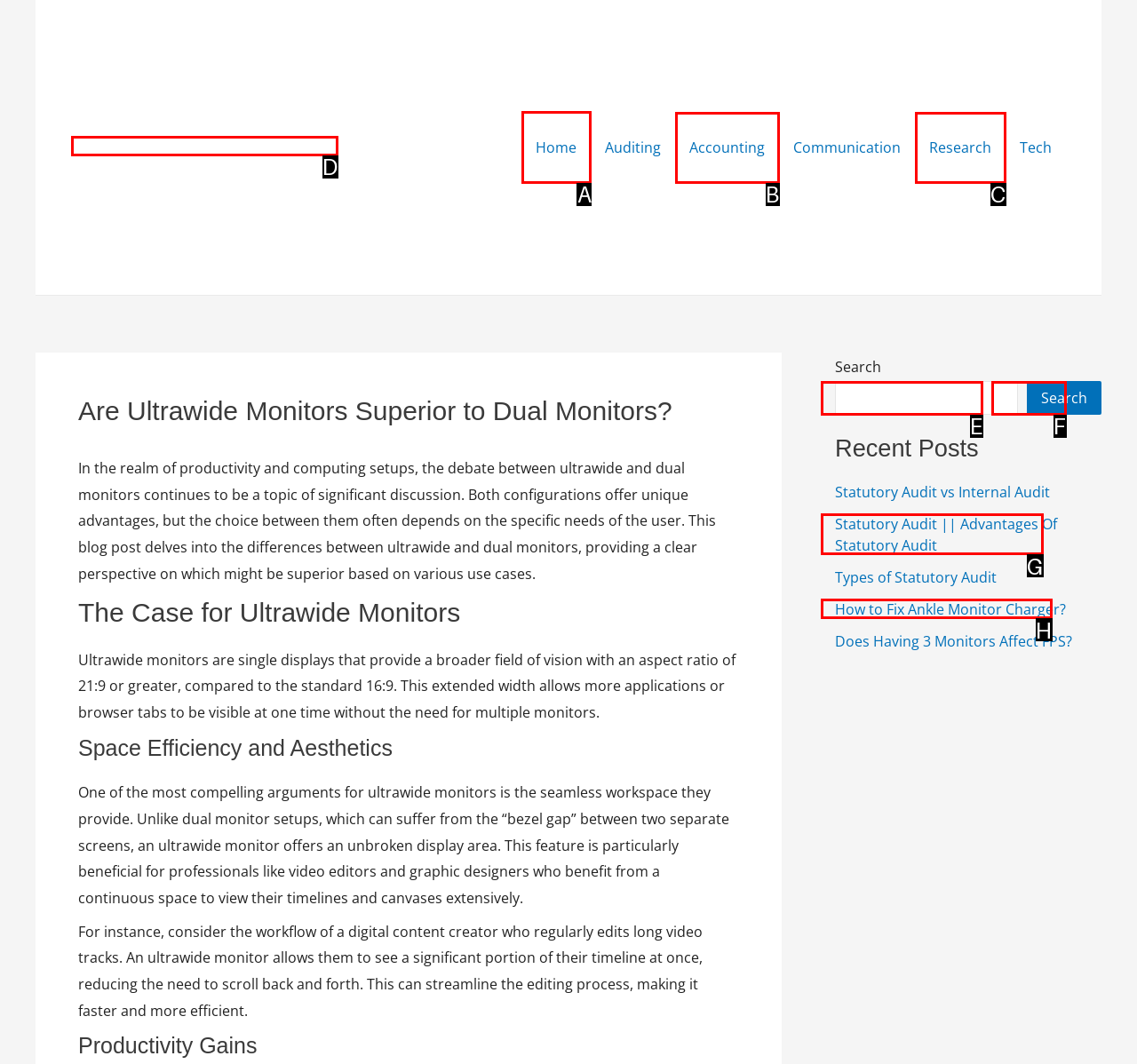Identify the correct option to click in order to accomplish the task: Click on the 'Home' link Provide your answer with the letter of the selected choice.

A